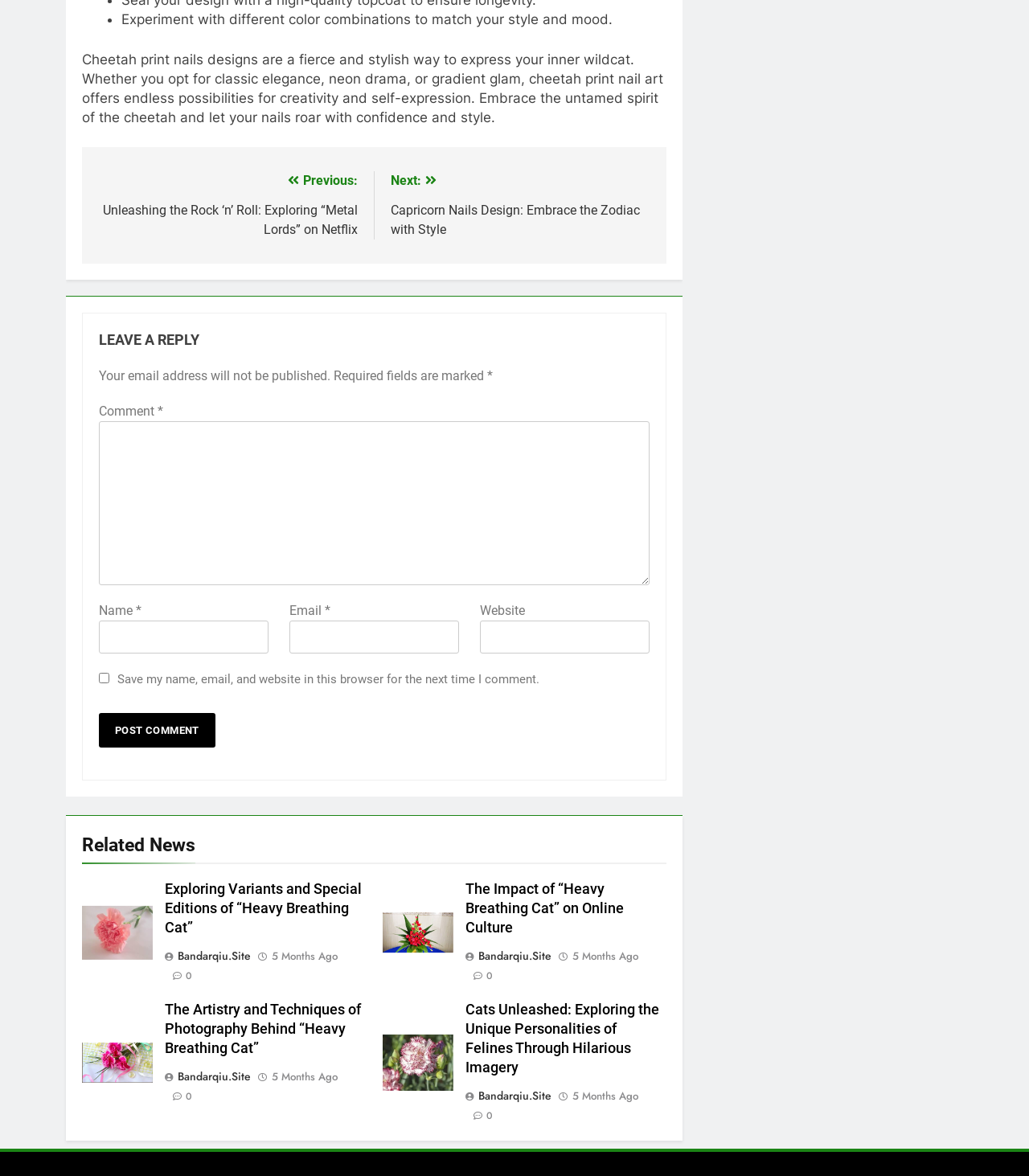Identify and provide the bounding box coordinates of the UI element described: "5 months ago". The coordinates should be formatted as [left, top, right, bottom], with each number being a float between 0 and 1.

[0.264, 0.91, 0.328, 0.922]